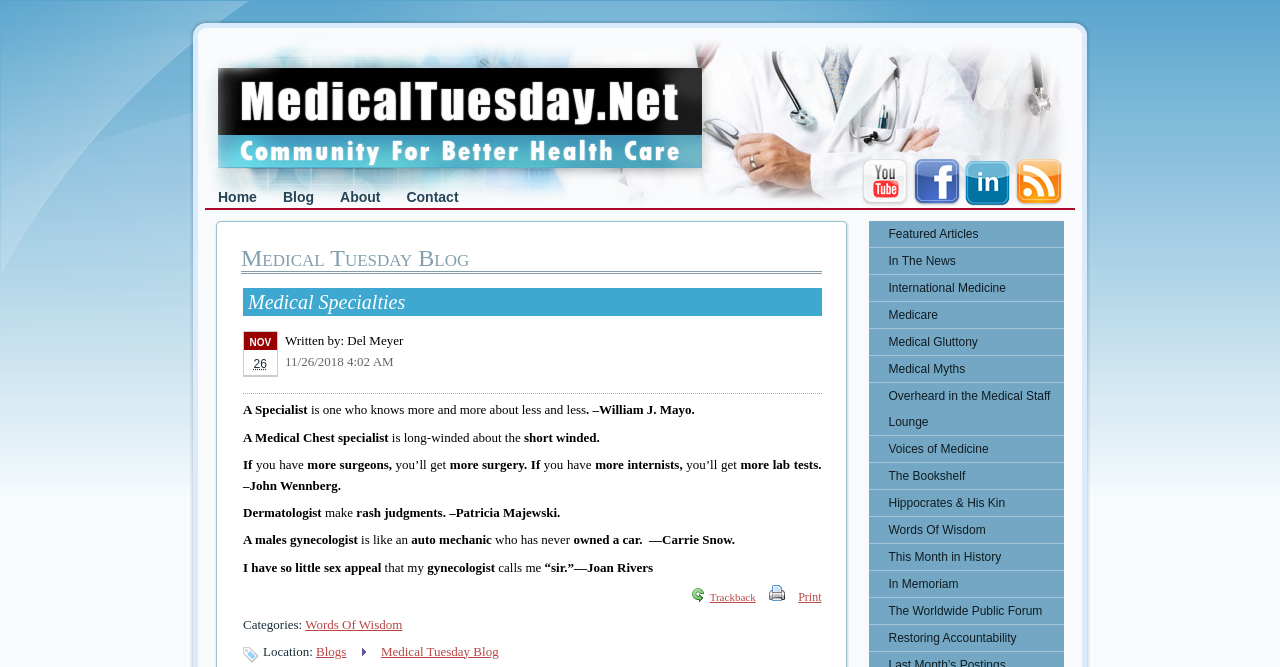Can you show the bounding box coordinates of the region to click on to complete the task described in the instruction: "Click on the Home link"?

[0.16, 0.276, 0.211, 0.315]